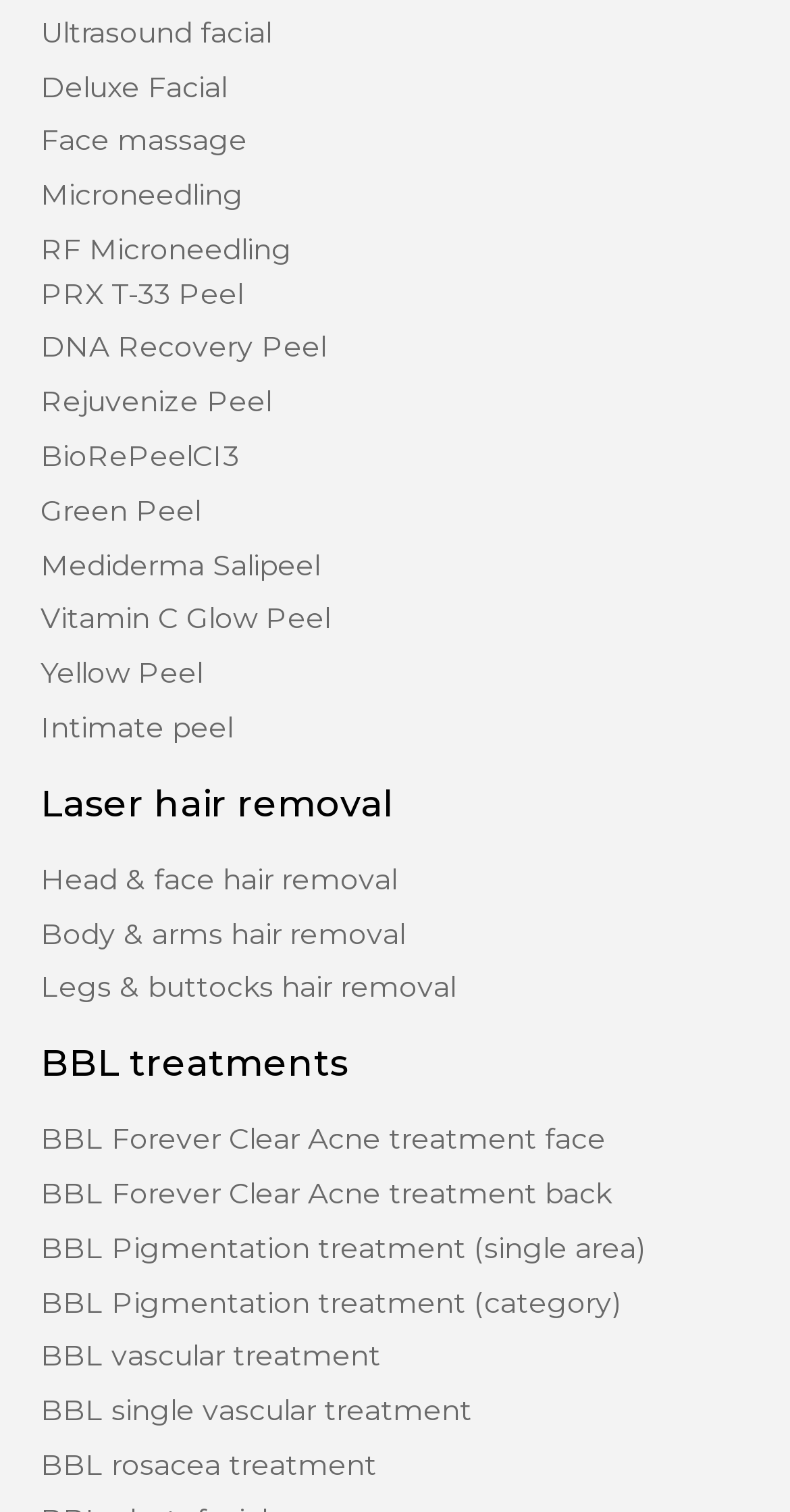What is the first BBL treatment option listed?
Provide an in-depth and detailed explanation in response to the question.

I looked at the list of BBL treatment options and found that the first one listed is 'BBL Forever Clear Acne treatment face', which is a link with a bounding box coordinate of [0.051, 0.743, 0.949, 0.765].